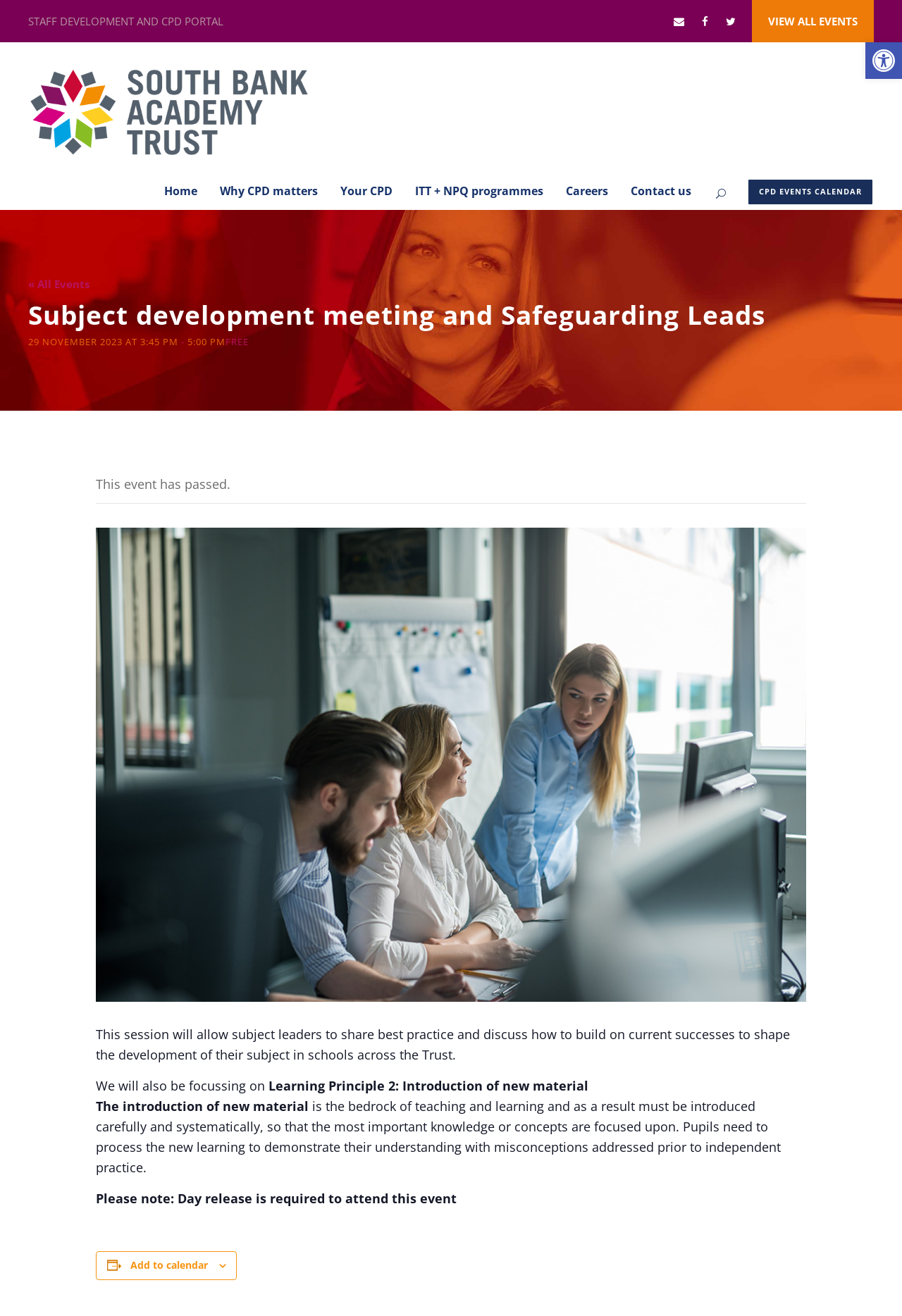Given the webpage screenshot and the description, determine the bounding box coordinates (top-left x, top-left y, bottom-right x, bottom-right y) that define the location of the UI element matching this description: Open toolbar Accessibility Tools

[0.959, 0.032, 1.0, 0.06]